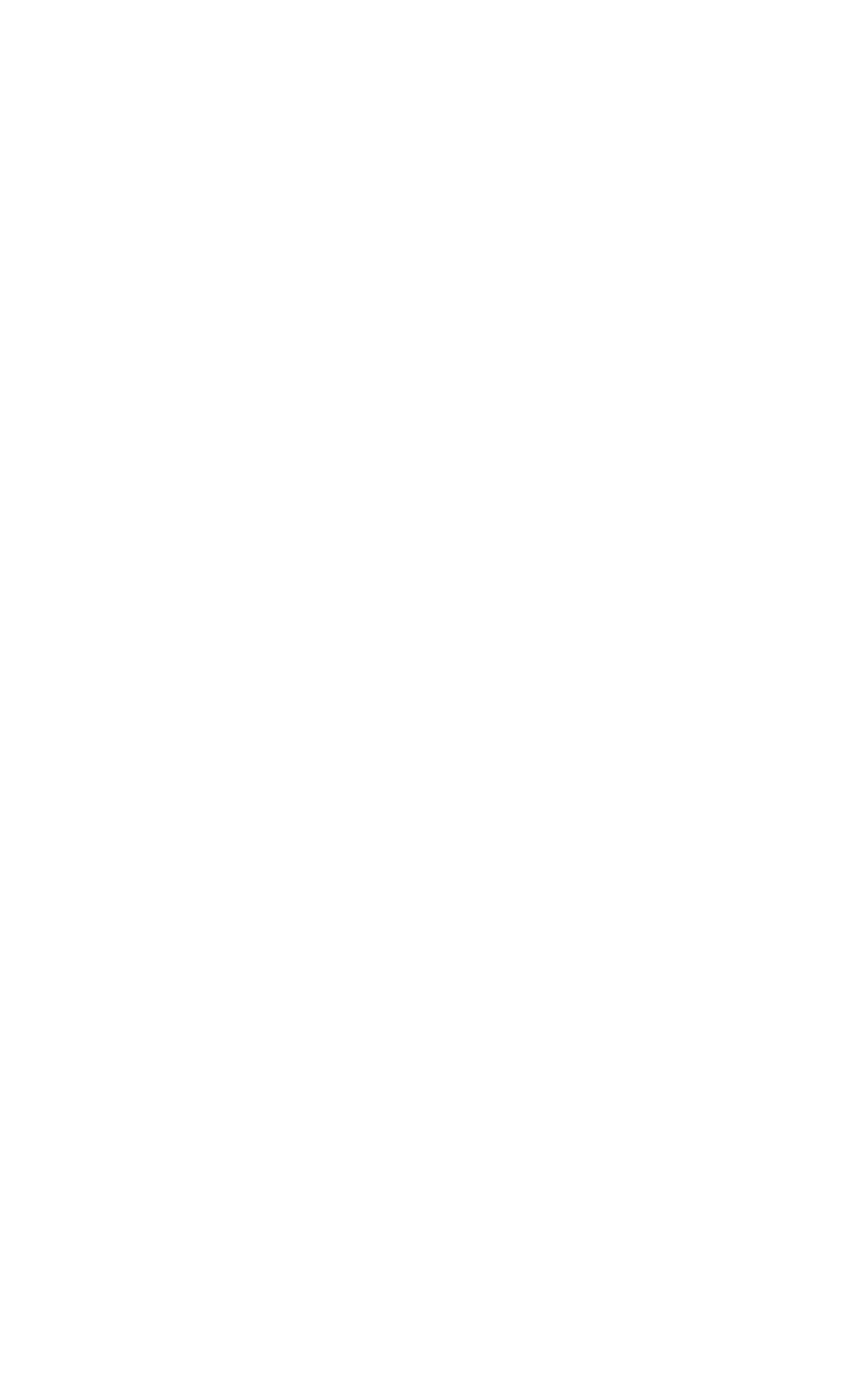Extract the bounding box of the UI element described as: "Electronics Cleaning".

[0.128, 0.841, 0.536, 0.876]